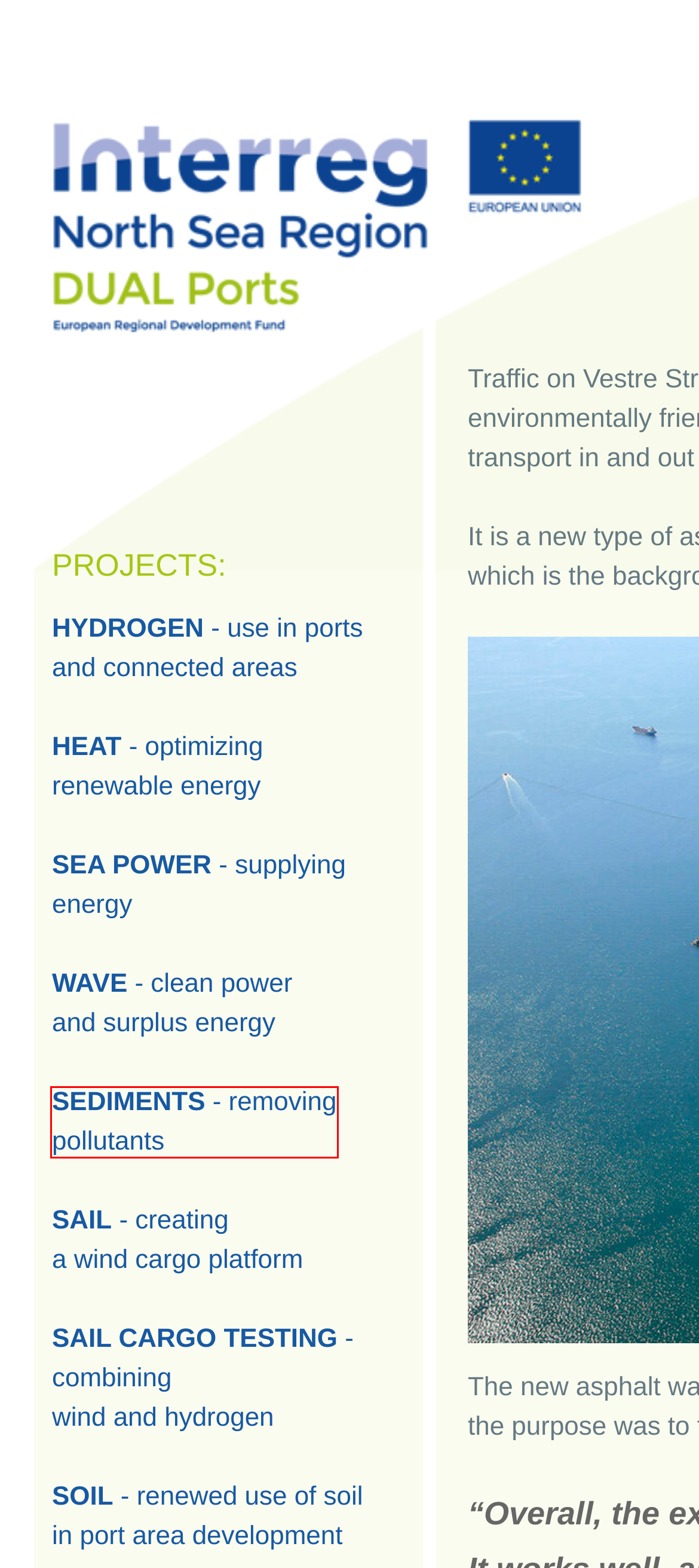Examine the screenshot of the webpage, which includes a red bounding box around an element. Choose the best matching webpage description for the page that will be displayed after clicking the element inside the red bounding box. Here are the candidates:
A. HEAT Arkiv - Dualports.eu
B. Low Carbon Arkiv - Dualports.eu
C. Smart Security Arkiv - Dualports.eu
D. Hydrogen ferries on course with future crew members training - Dualports.eu
E. Soil Arkiv - Dualports.eu
F. Wave Arkiv - Dualports.eu
G. Forside
H. Sediments Arkiv - Dualports.eu

H